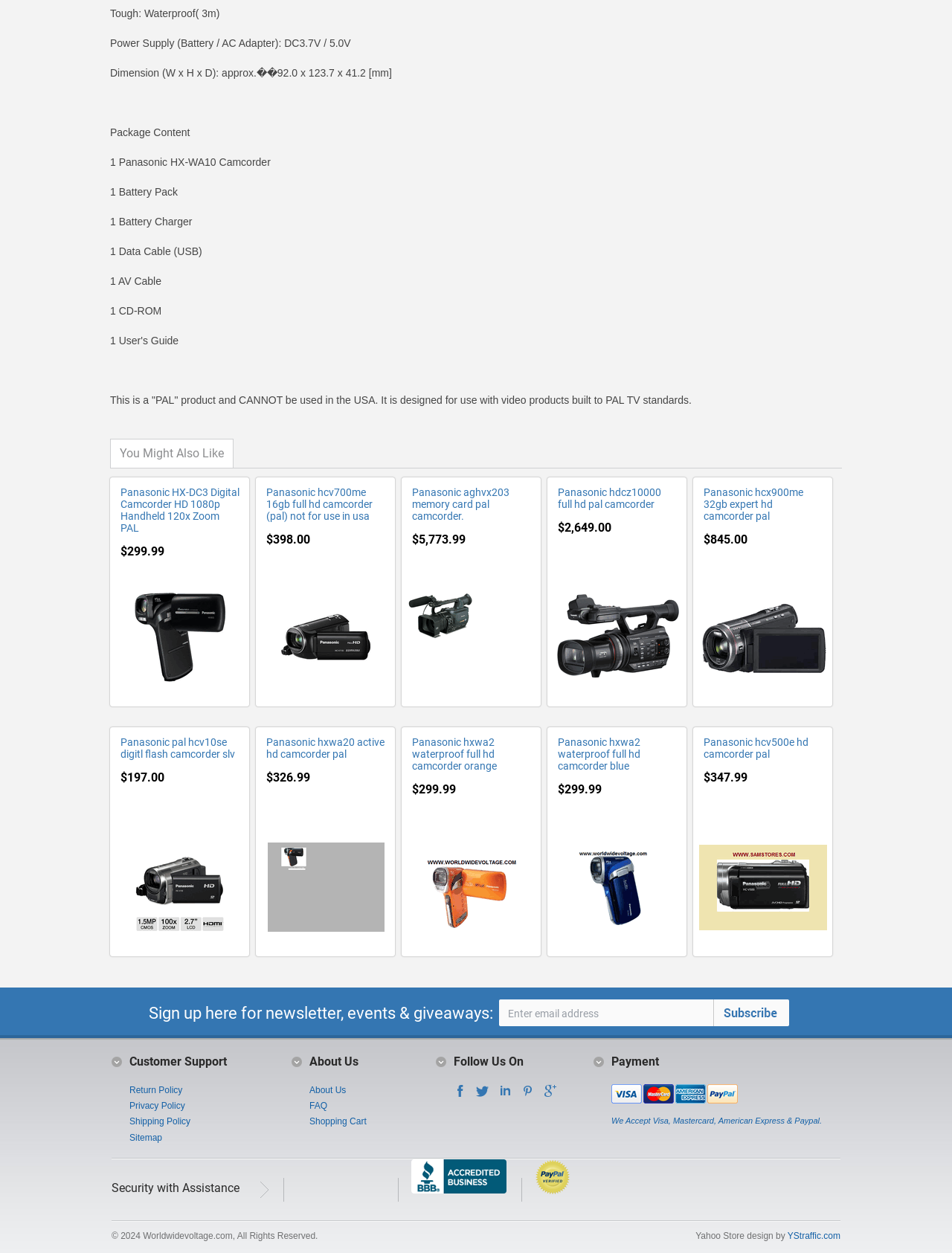Find the bounding box coordinates of the clickable area that will achieve the following instruction: "Enter email address".

[0.534, 0.8, 0.74, 0.818]